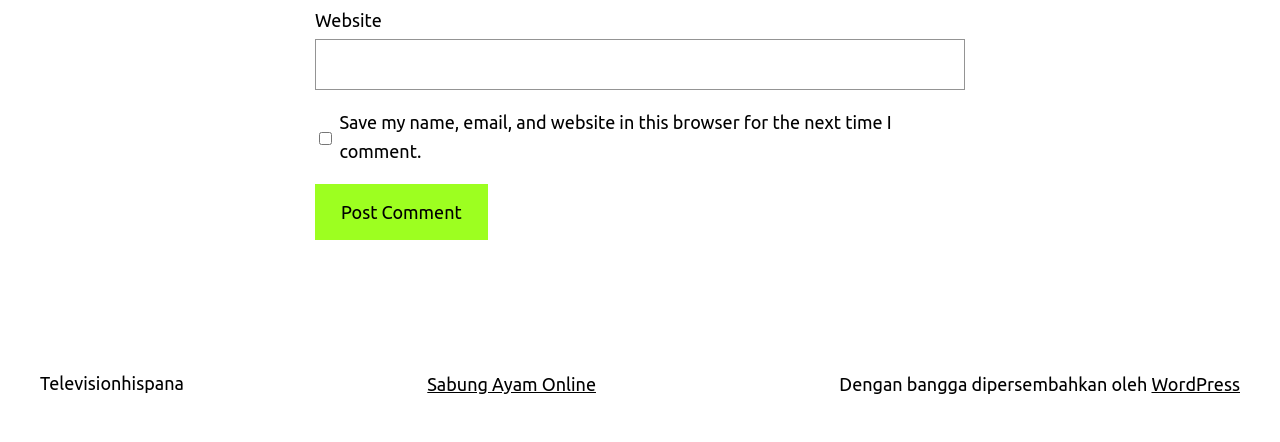Using the information from the screenshot, answer the following question thoroughly:
What is the language of the footer text?

The footer text 'Dengan bangga dipersembahkan oleh' appears to be in Indonesian language, suggesting that the webpage may be targeting an Indonesian audience or has some connection to Indonesia.